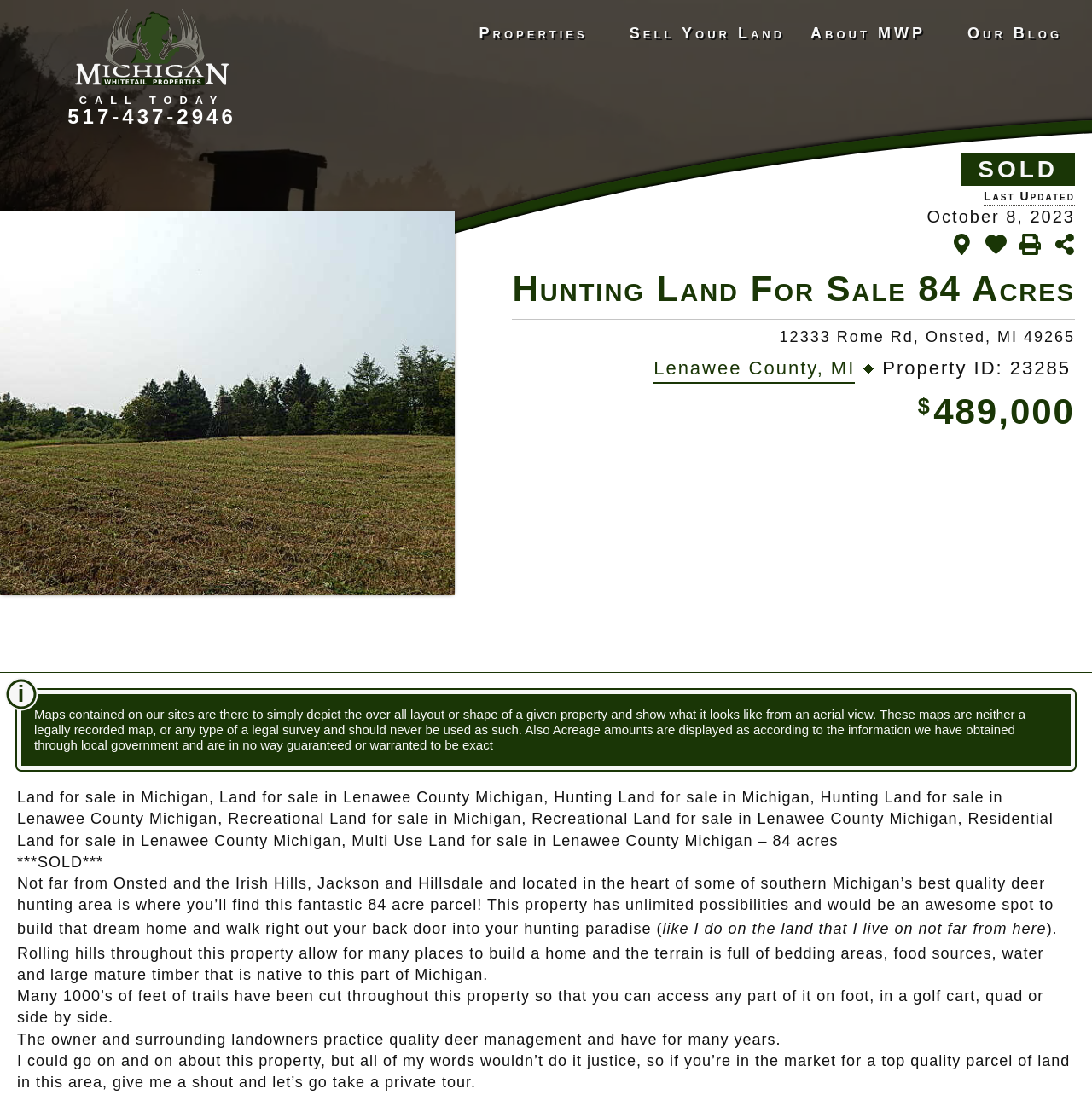Can you extract the headline from the webpage for me?

Hunting Land For Sale 84 Acres